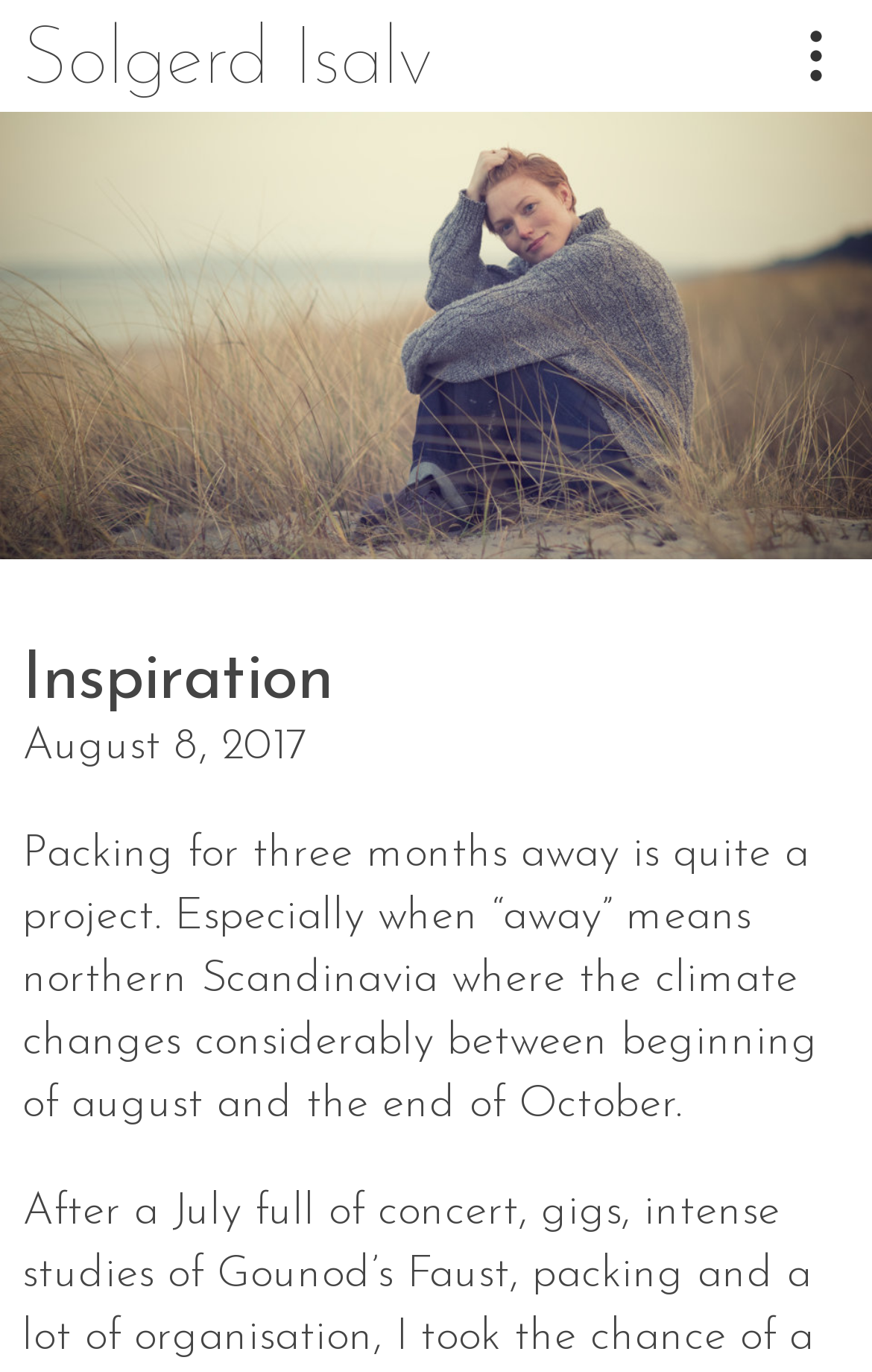Provide the bounding box coordinates of the UI element this sentence describes: "Solgerd Isalv".

[0.0, 0.0, 0.523, 0.082]